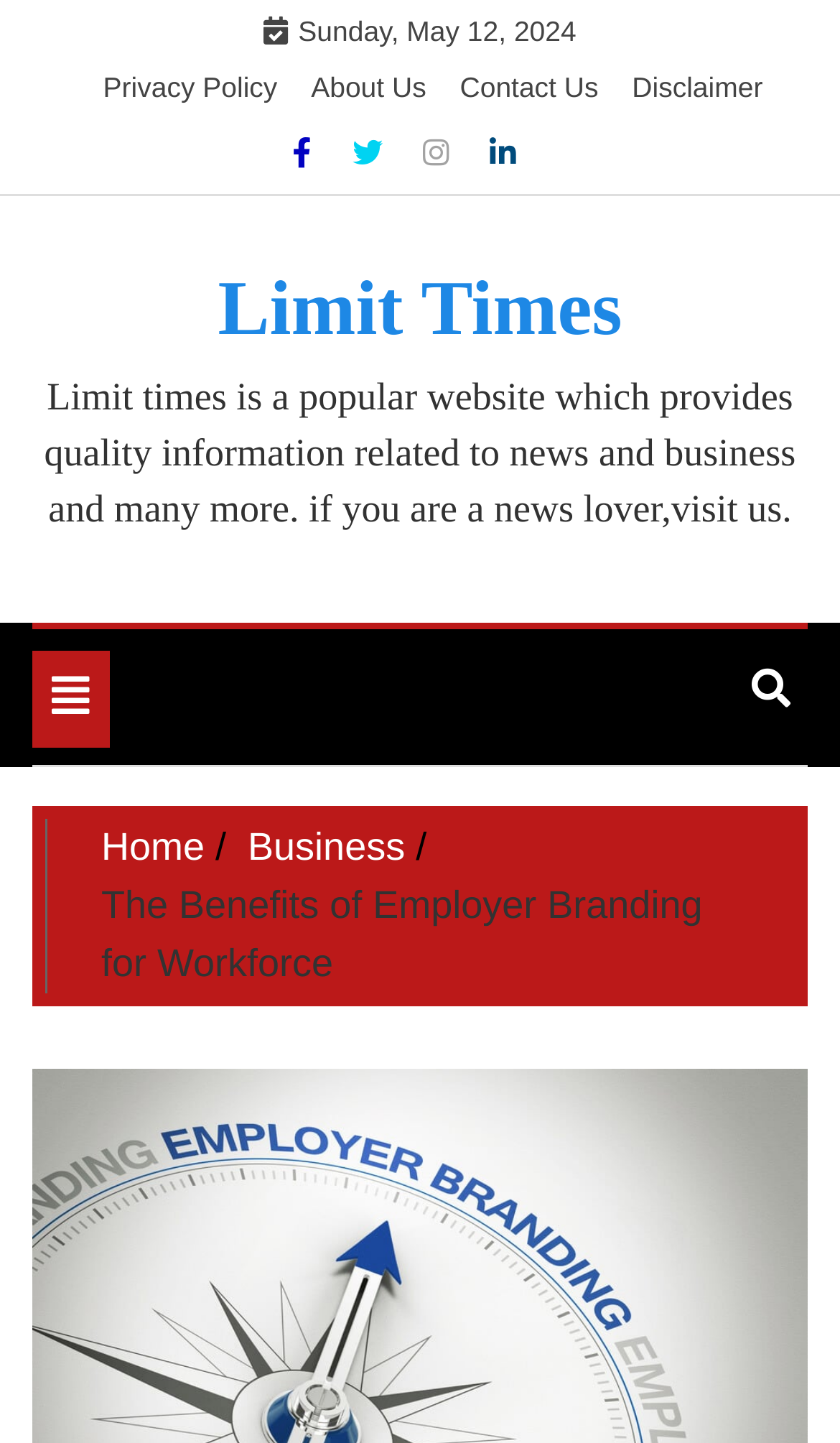How many links are there in the footer?
Examine the image closely and answer the question with as much detail as possible.

I counted the number of links in the footer by looking at the links 'Privacy Policy', 'About Us', 'Contact Us', and 'Disclaimer'.